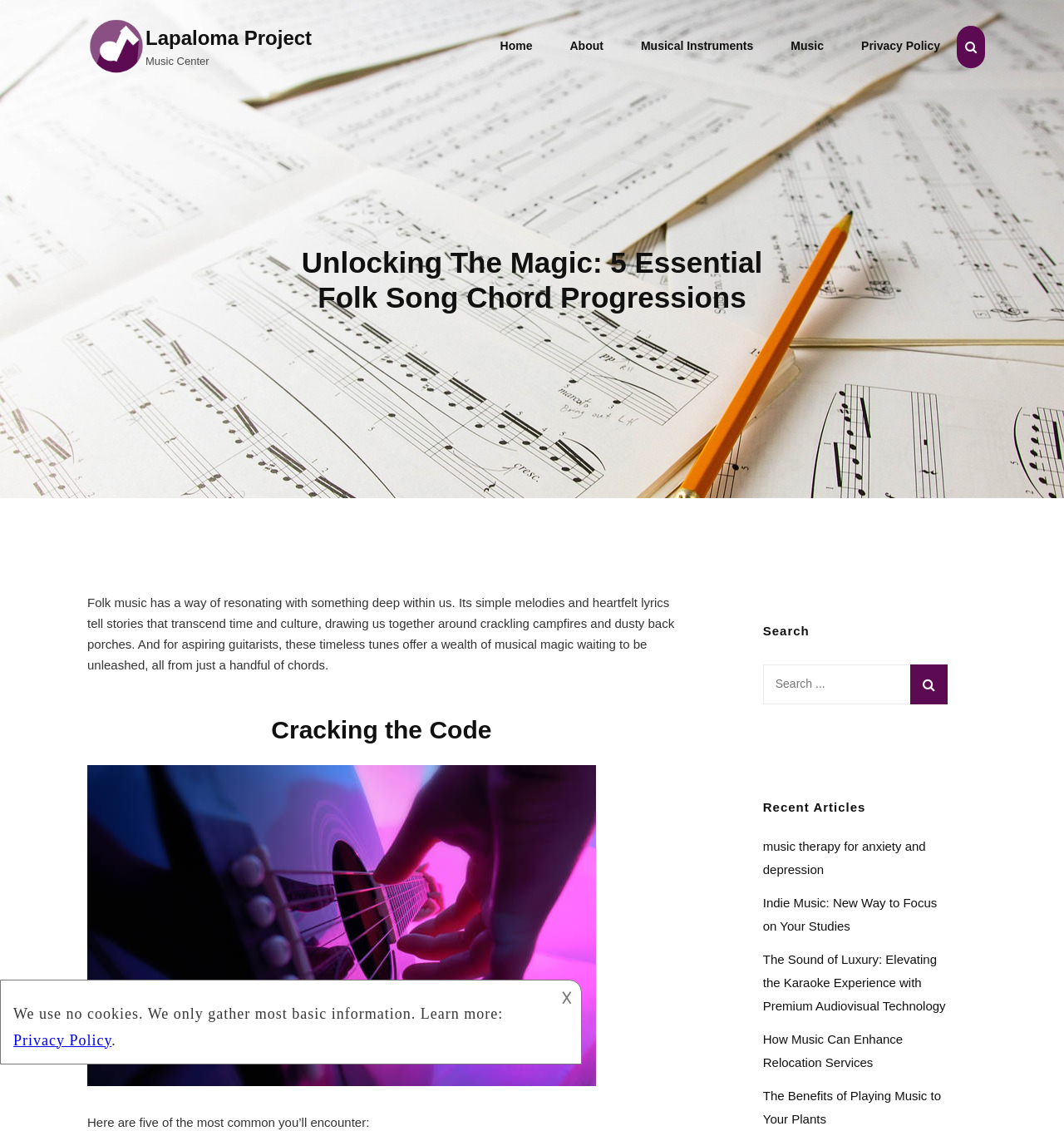Determine the bounding box coordinates of the section to be clicked to follow the instruction: "Search for music". The coordinates should be given as four float numbers between 0 and 1, formatted as [left, top, right, bottom].

[0.717, 0.588, 0.891, 0.623]